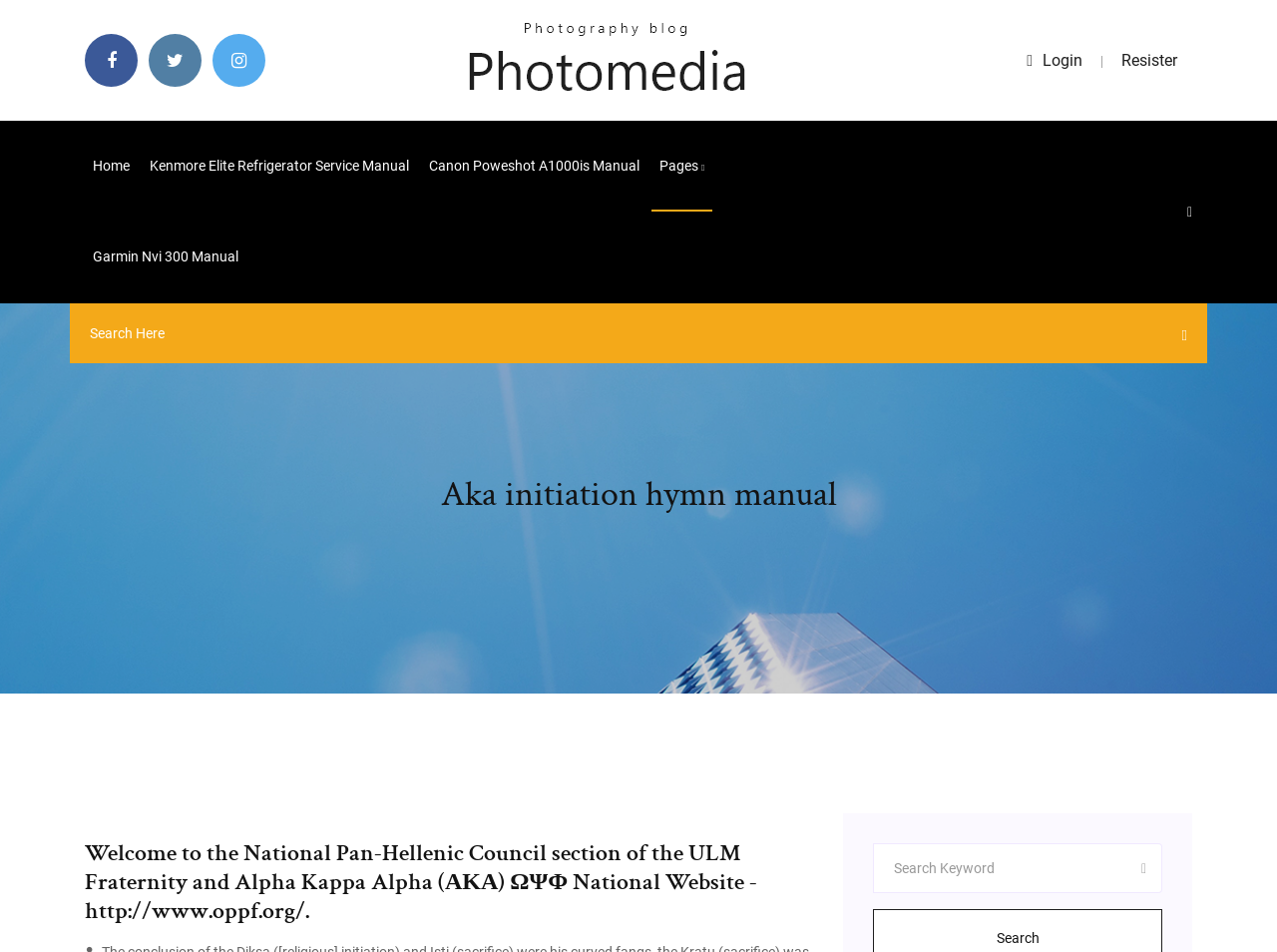Determine the webpage's heading and output its text content.

Aka initiation hymn manual